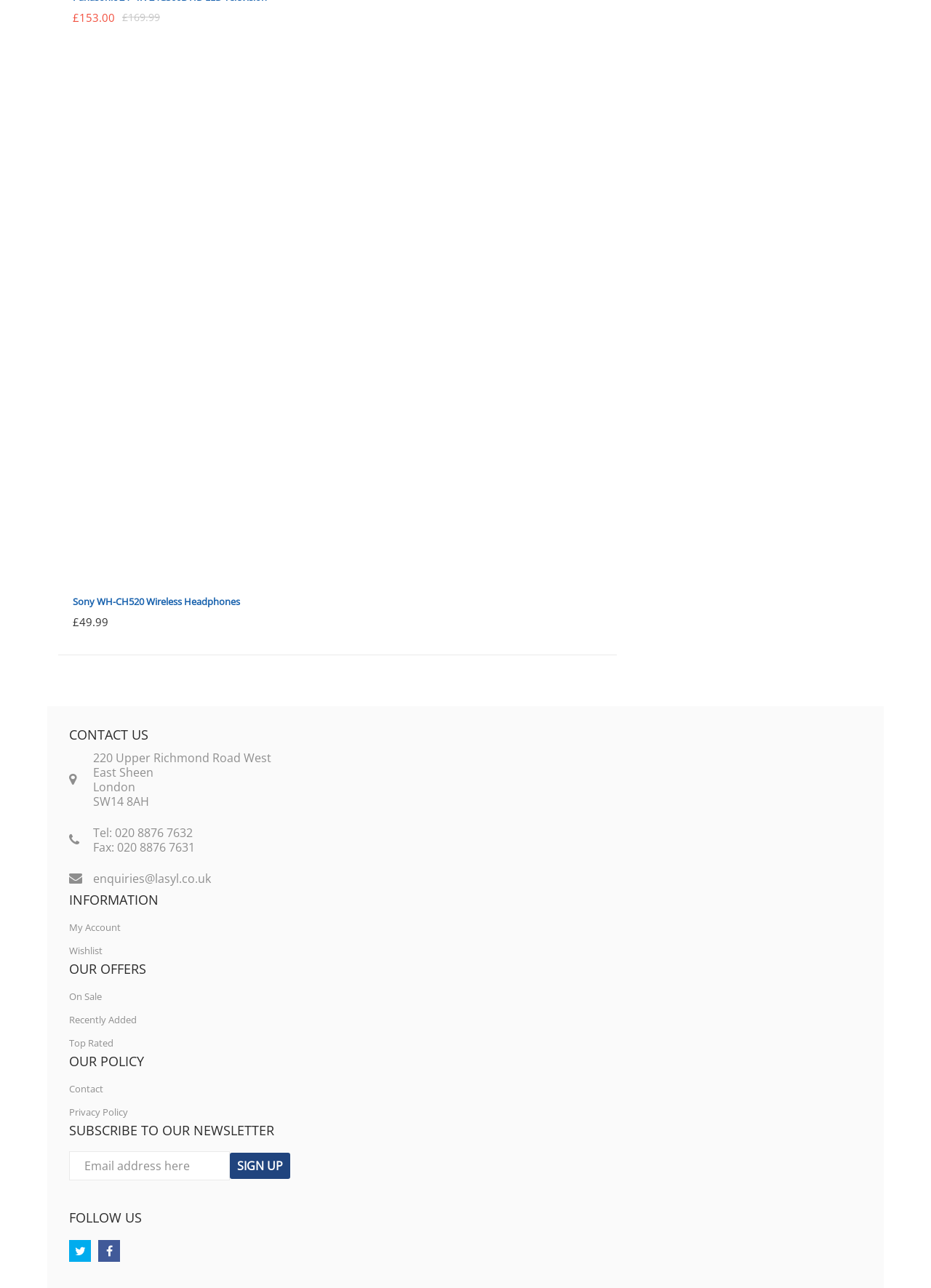Locate the bounding box coordinates of the segment that needs to be clicked to meet this instruction: "View product details".

[0.078, 0.039, 0.647, 0.45]